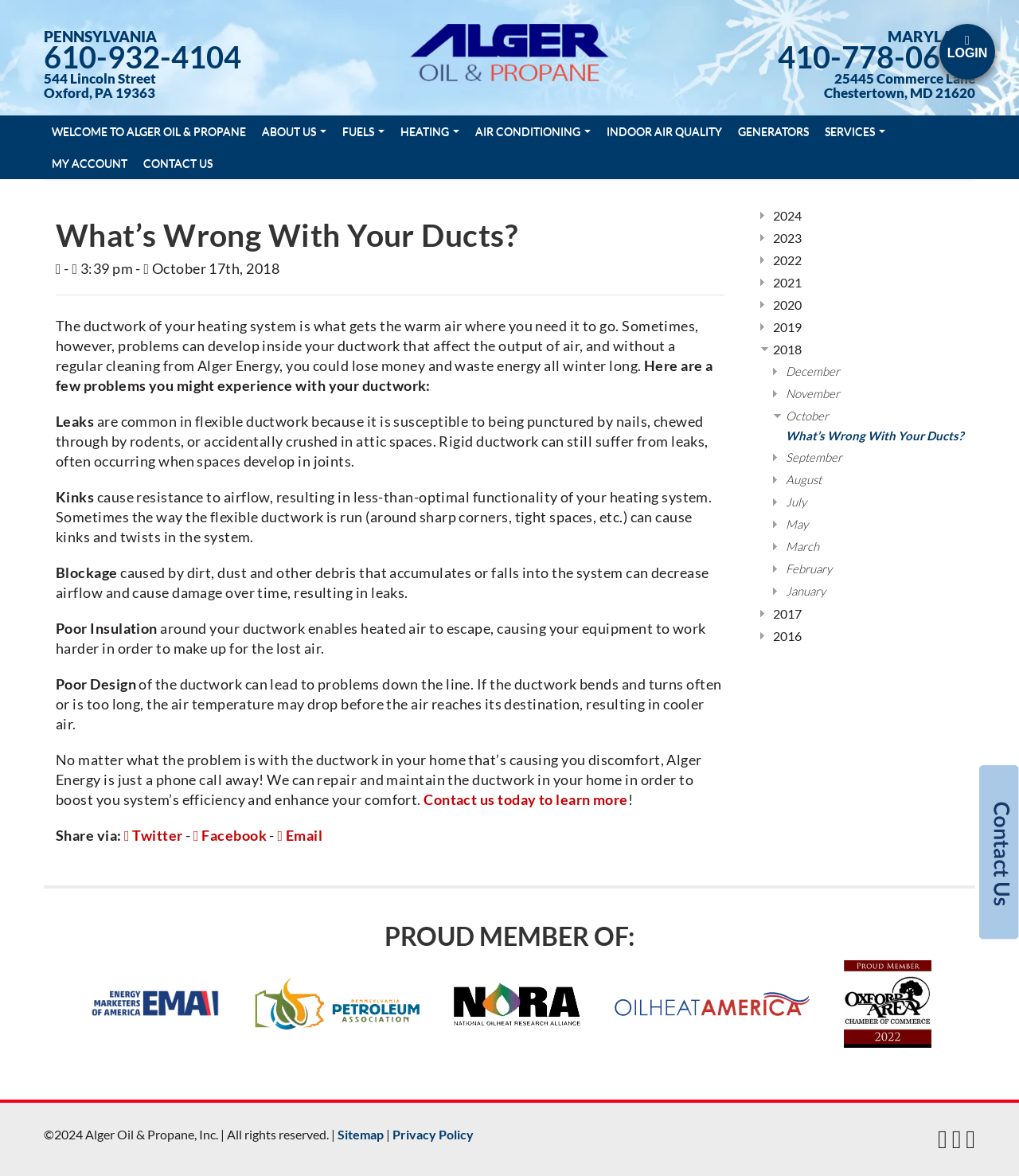What are the common problems with ductwork?
Can you provide a detailed and comprehensive answer to the question?

The webpage lists several common problems with ductwork, including Leaks, Kinks, Blockage, Poor Insulation, and Poor Design, which can affect the output of air and waste energy.